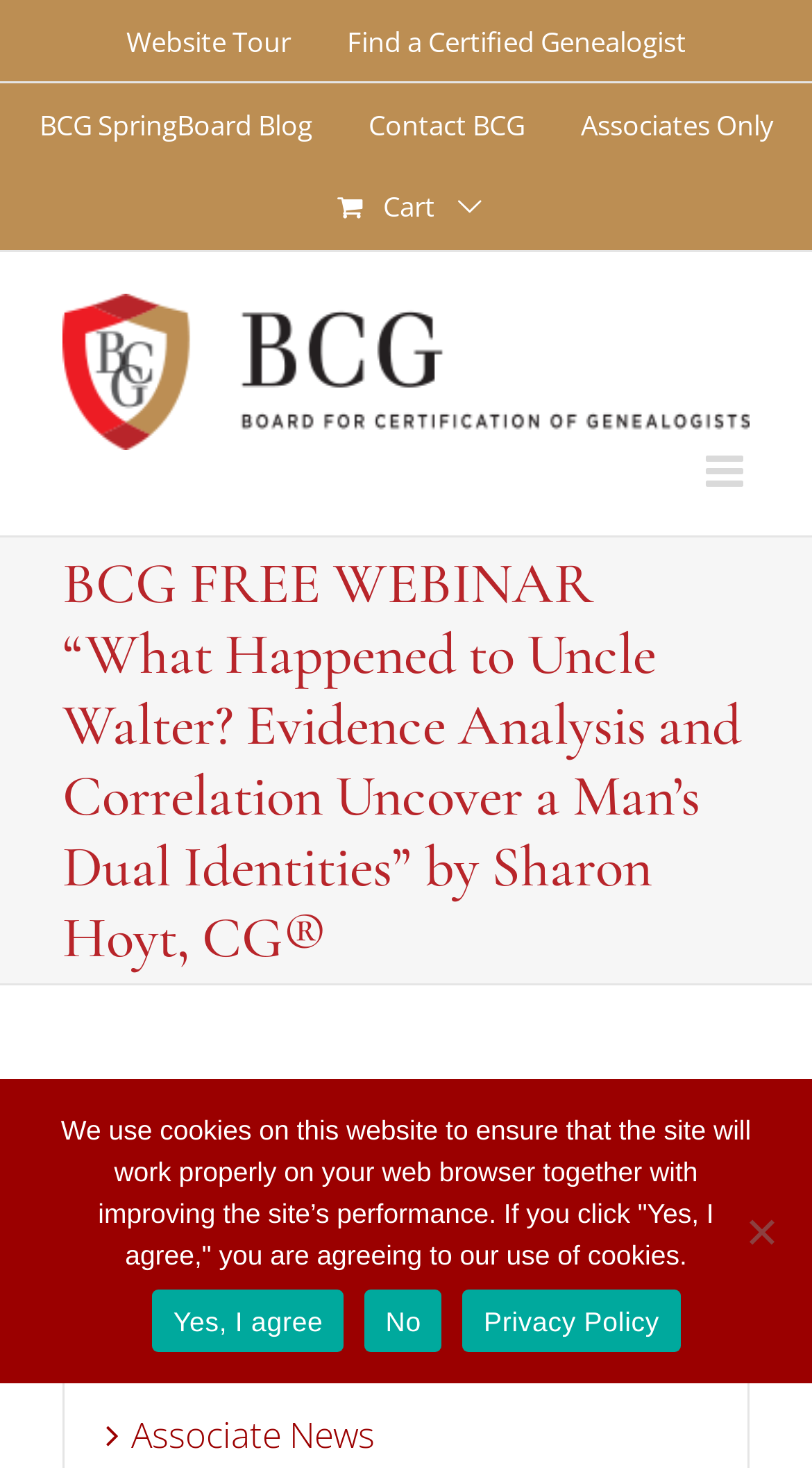Specify the bounding box coordinates of the region I need to click to perform the following instruction: "Contact BCG". The coordinates must be four float numbers in the range of 0 to 1, i.e., [left, top, right, bottom].

[0.421, 0.057, 0.679, 0.114]